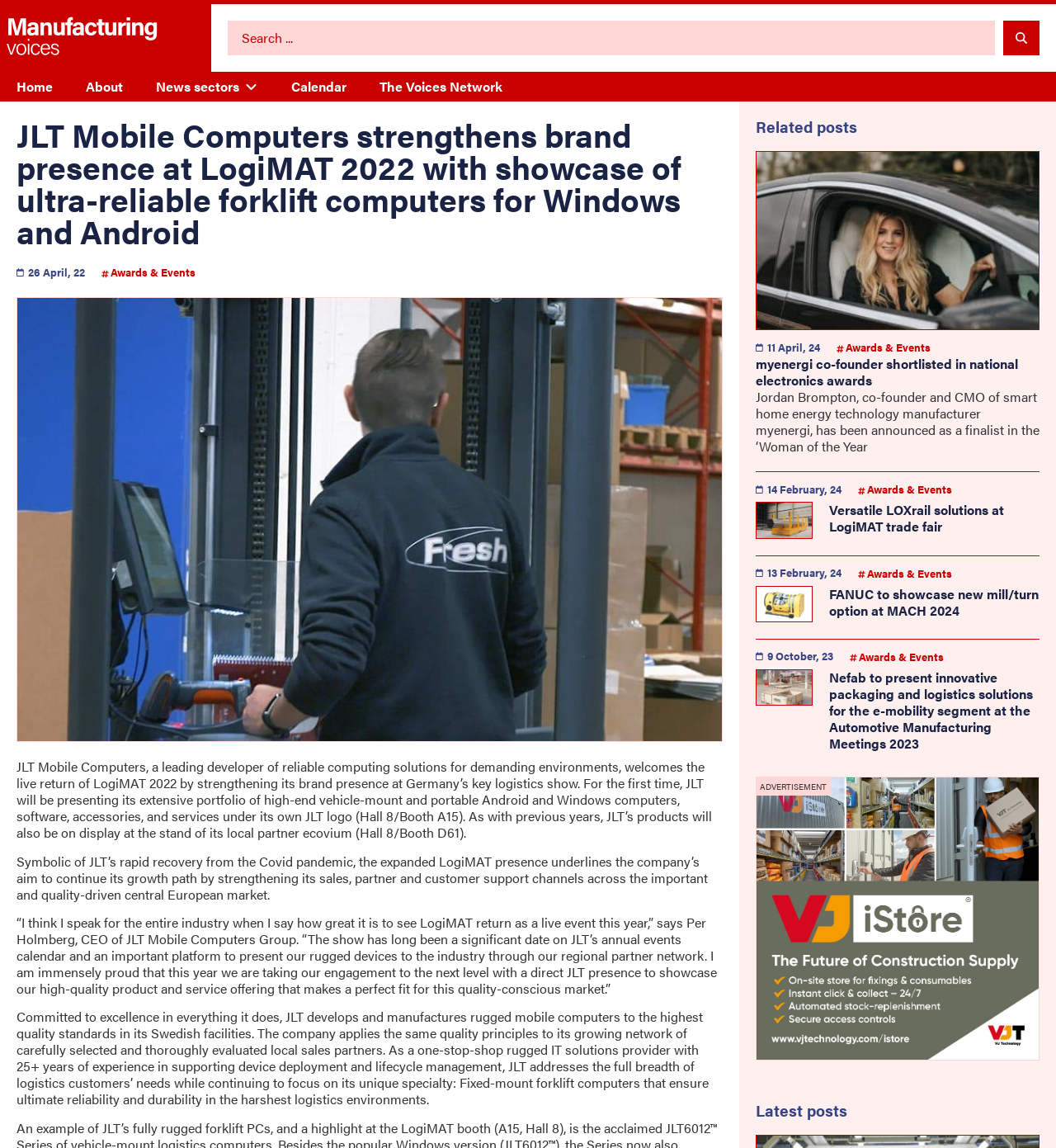Can you pinpoint the bounding box coordinates for the clickable element required for this instruction: "visit the voices network"? The coordinates should be four float numbers between 0 and 1, i.e., [left, top, right, bottom].

[0.344, 0.063, 0.491, 0.088]